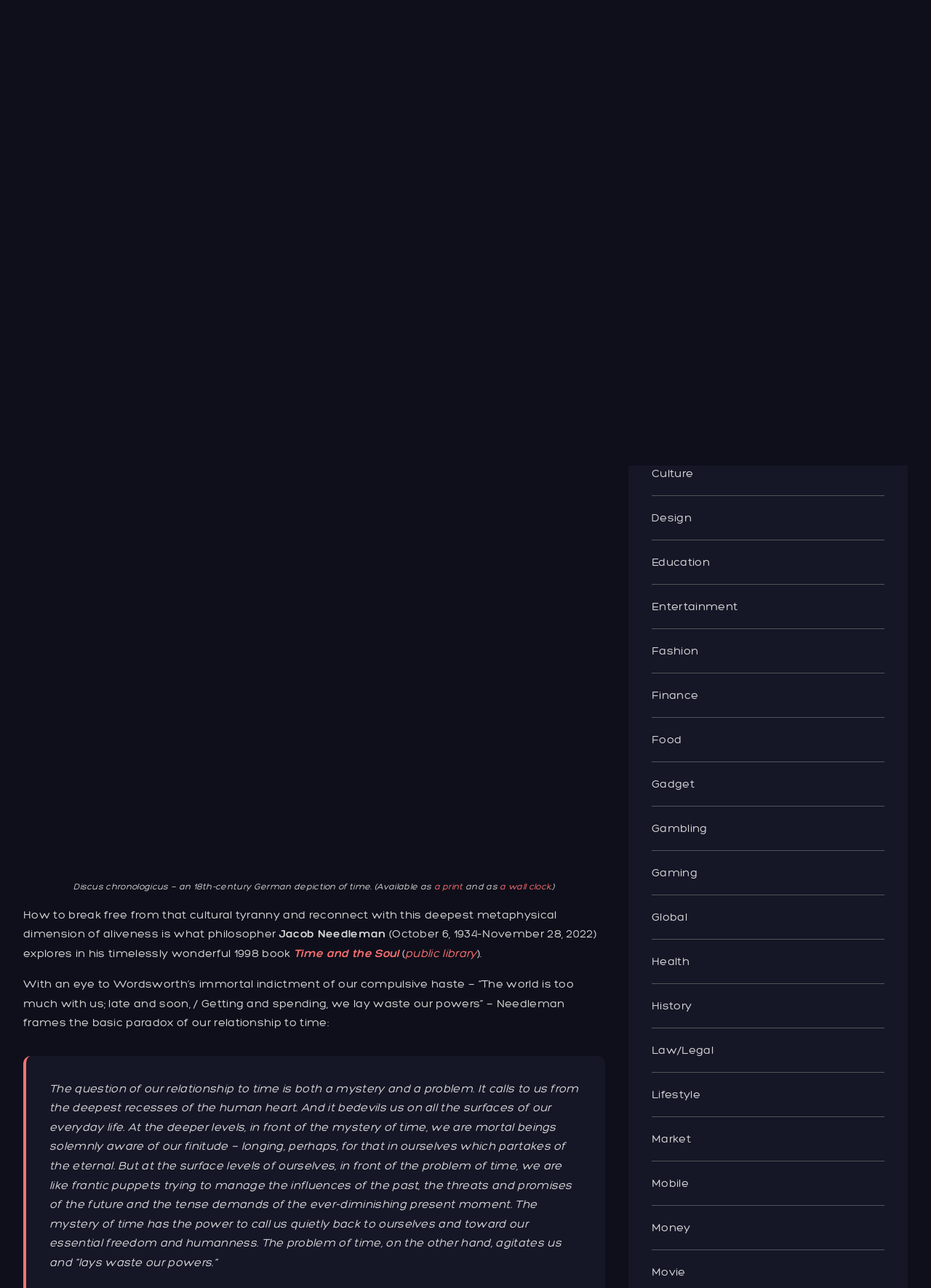Pinpoint the bounding box coordinates of the clickable element needed to complete the instruction: "go to the Satisloh website for more information". The coordinates should be provided as four float numbers between 0 and 1: [left, top, right, bottom].

None